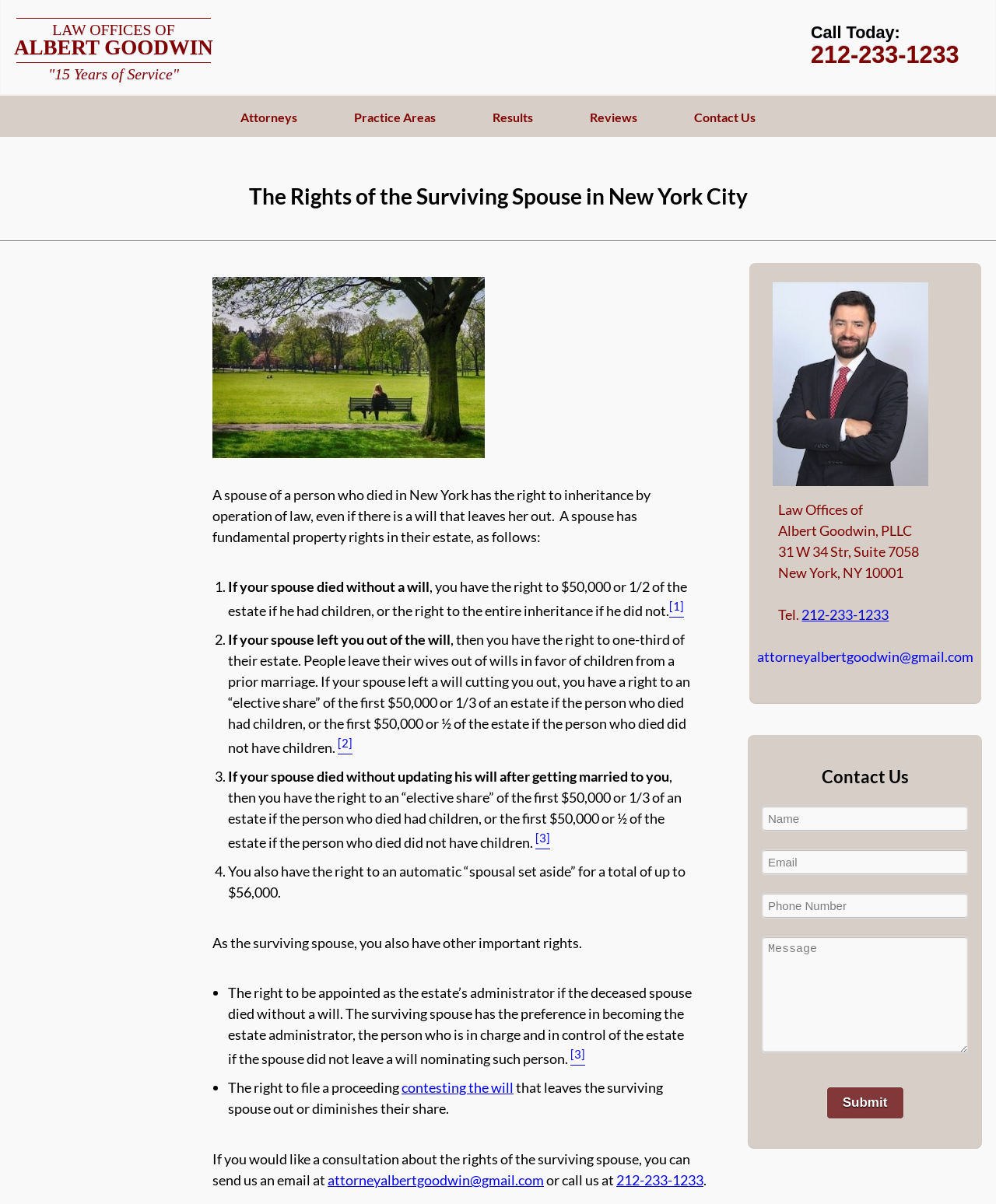Find the bounding box coordinates of the element's region that should be clicked in order to follow the given instruction: "Click the 'Home' link". The coordinates should consist of four float numbers between 0 and 1, i.e., [left, top, right, bottom].

[0.014, 0.008, 0.214, 0.065]